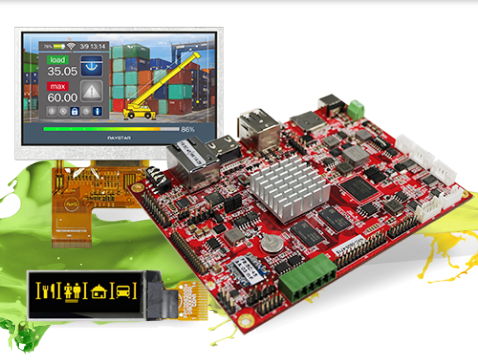What is the purpose of the compact black display?
Give a single word or phrase as your answer by examining the image.

Showing system statuses or functions